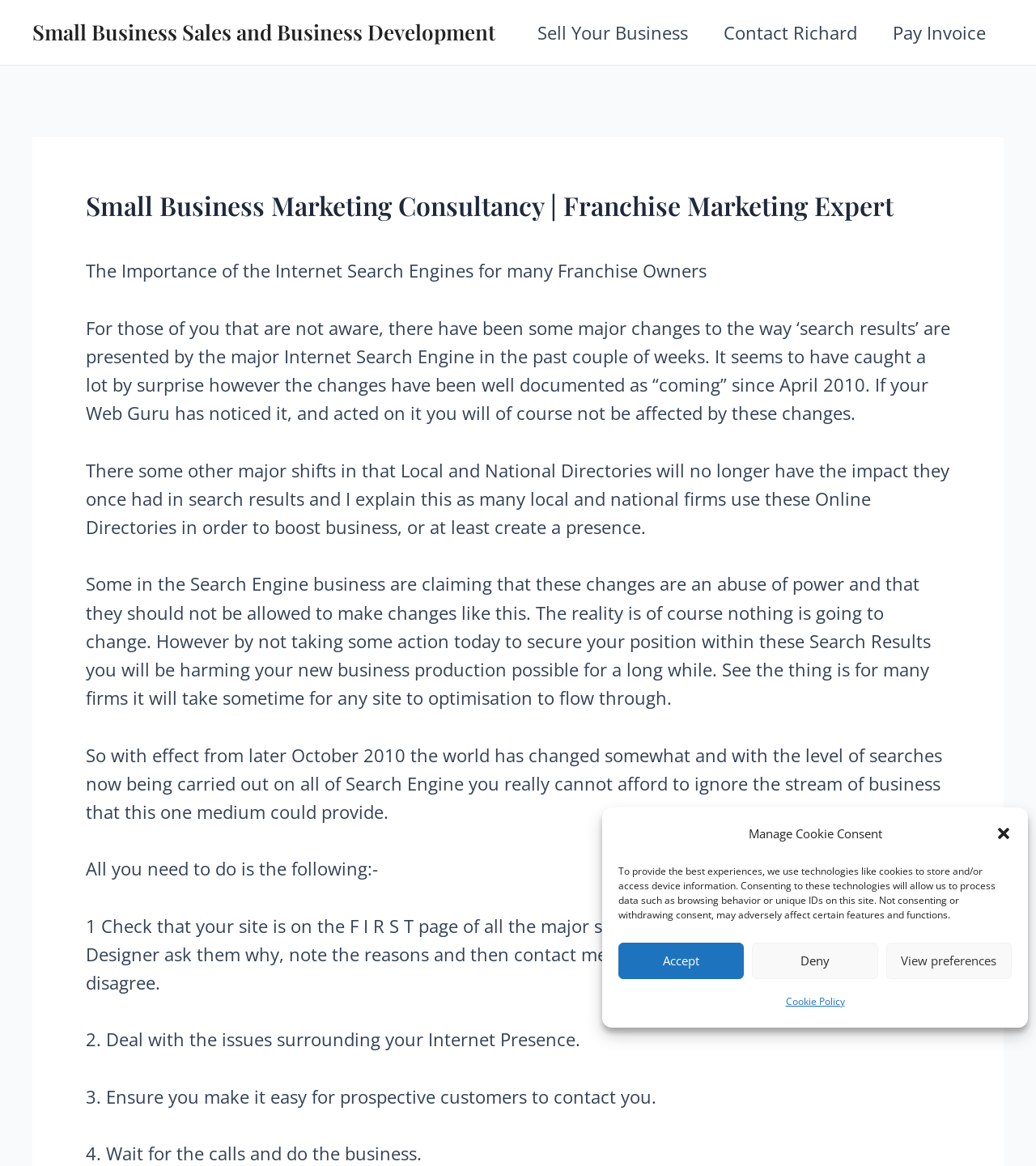Please extract the primary headline from the webpage.

Small Business Marketing Consultancy | Franchise Marketing Expert